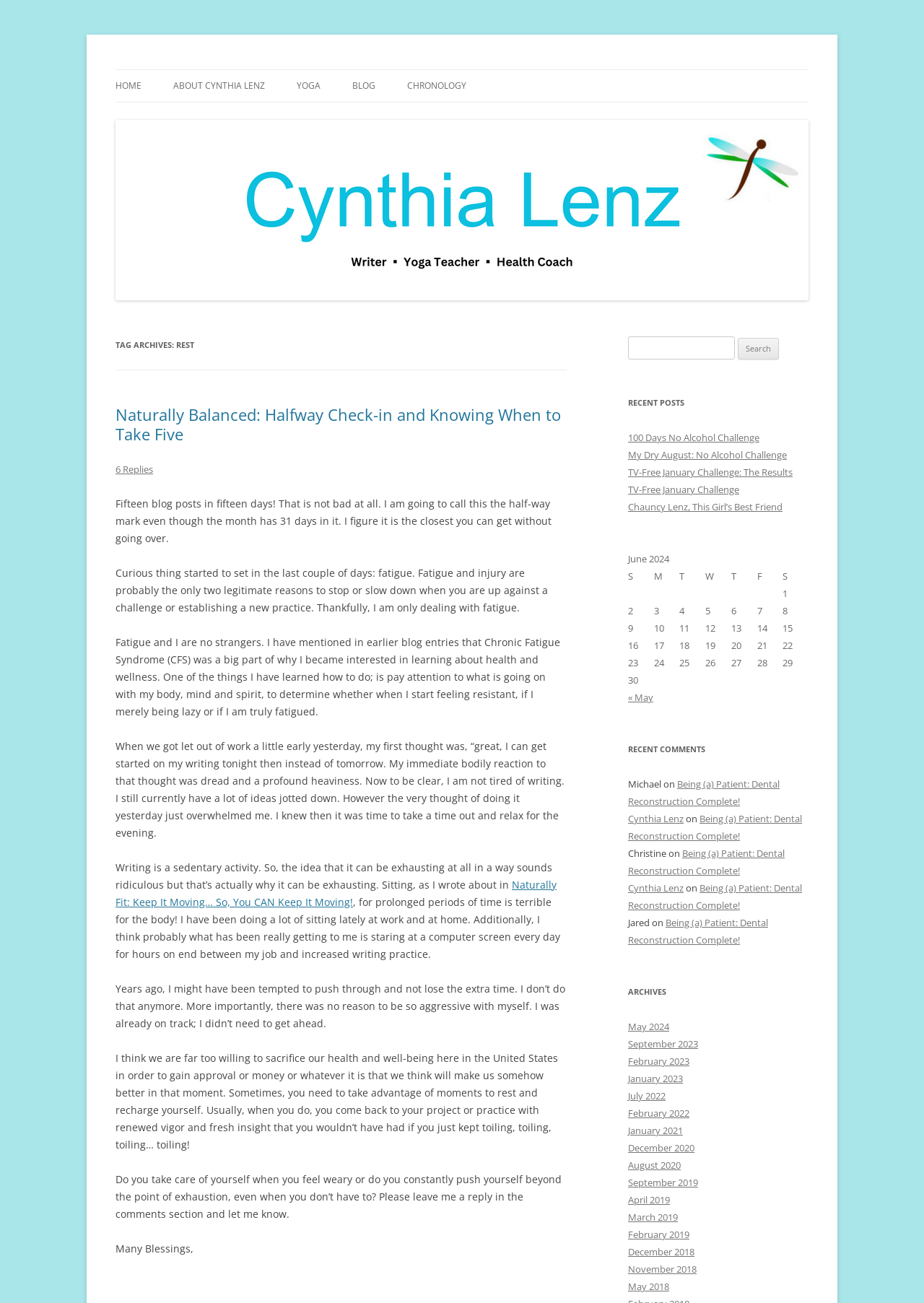Give a one-word or one-phrase response to the question:
How many recent posts are listed?

5